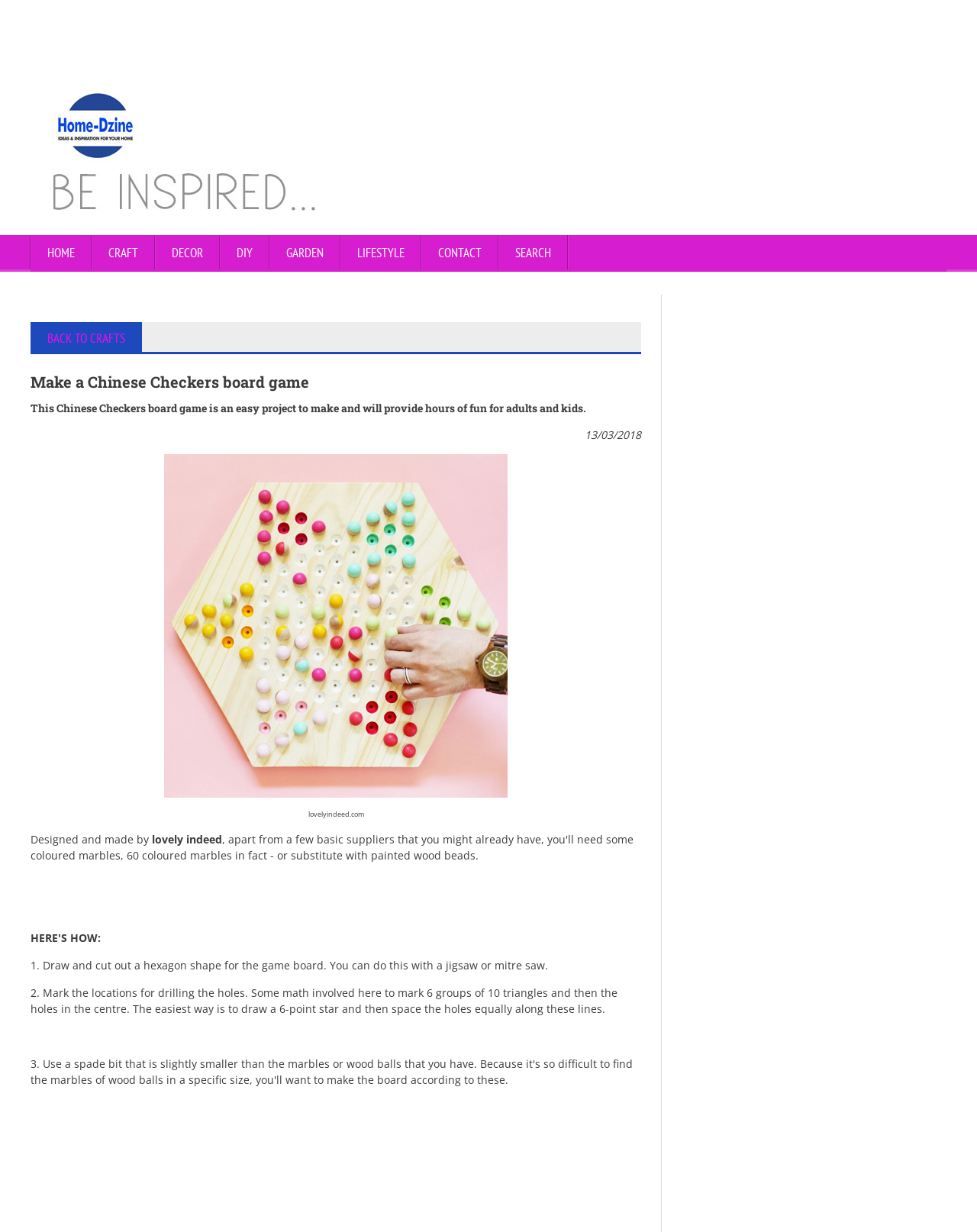Identify and extract the main heading from the webpage.

This Chinese Checkers board game is an easy project to make and will provide hours of fun for adults and kids.